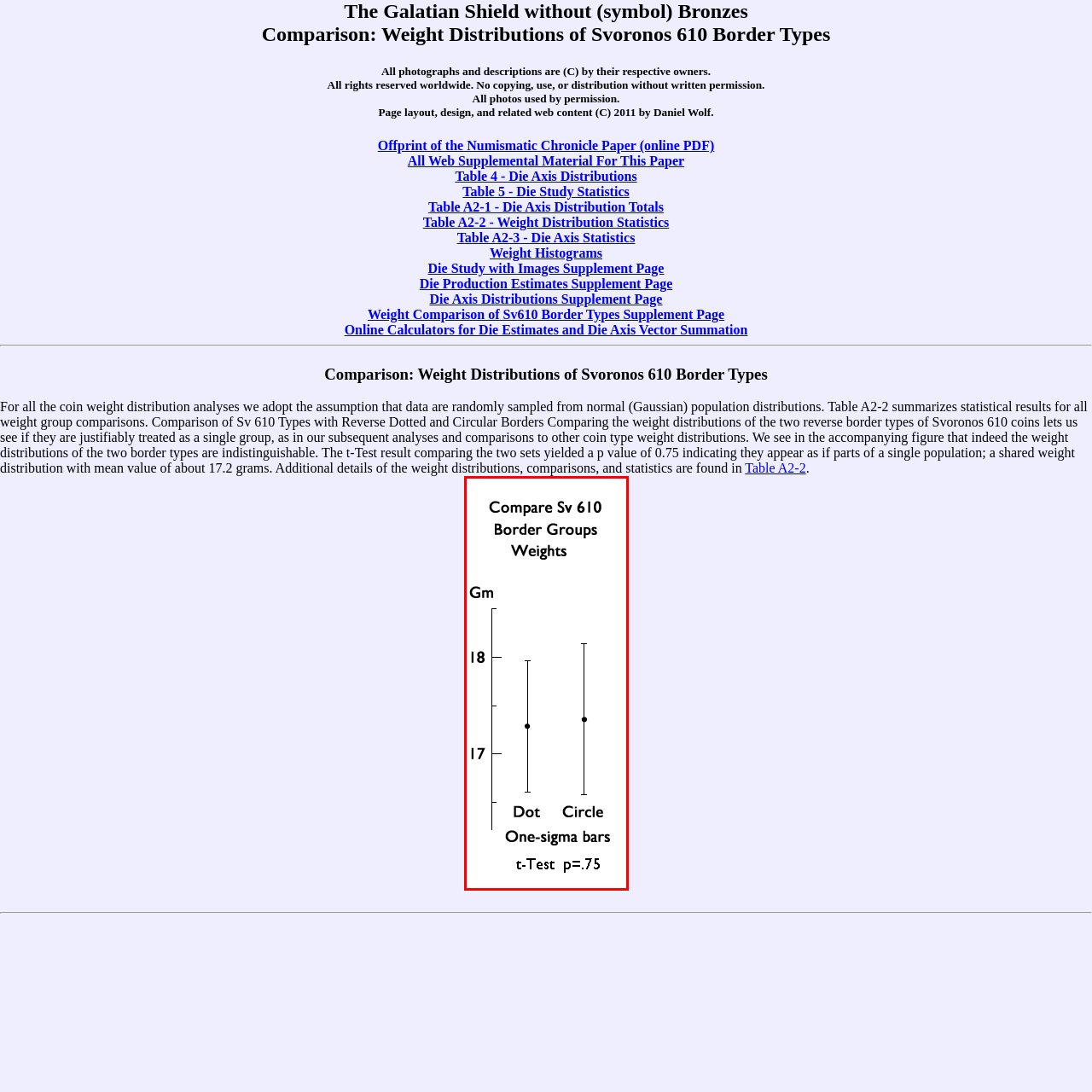Give a detailed caption for the image that is encased within the red bounding box.

The image graphically represents the weight distribution comparisons of two border types of Svoronos 610 coins, labeled "Dot" and "Circle". The vertical axis indicates weight in grams (Gm), ranging from 17 to 18 grams. Each group's mean weight is shown with a dot, and one-sigma error bars illustrate the variability of the data. The t-Test result is noted at the bottom, indicating a p-value of 0.75, suggesting that the differences in weight distributions between the two groups are statistically indistinguishable. This graphical analysis is part of a broader study on the characteristics of Svoronos 610 coin types, specifically focusing on their weight distributions.